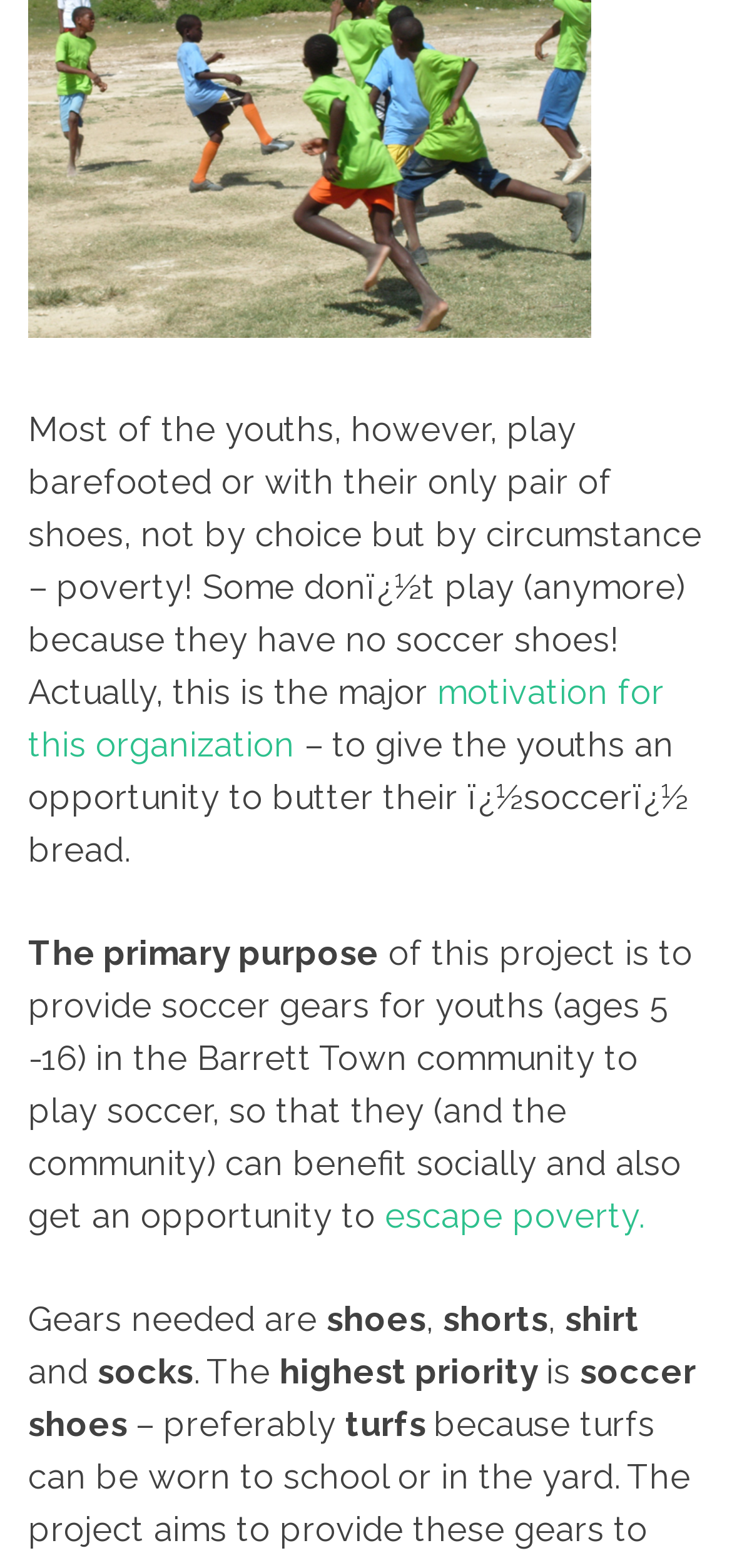Provide a one-word or one-phrase answer to the question:
What is the age range of the youths targeted?

5-16